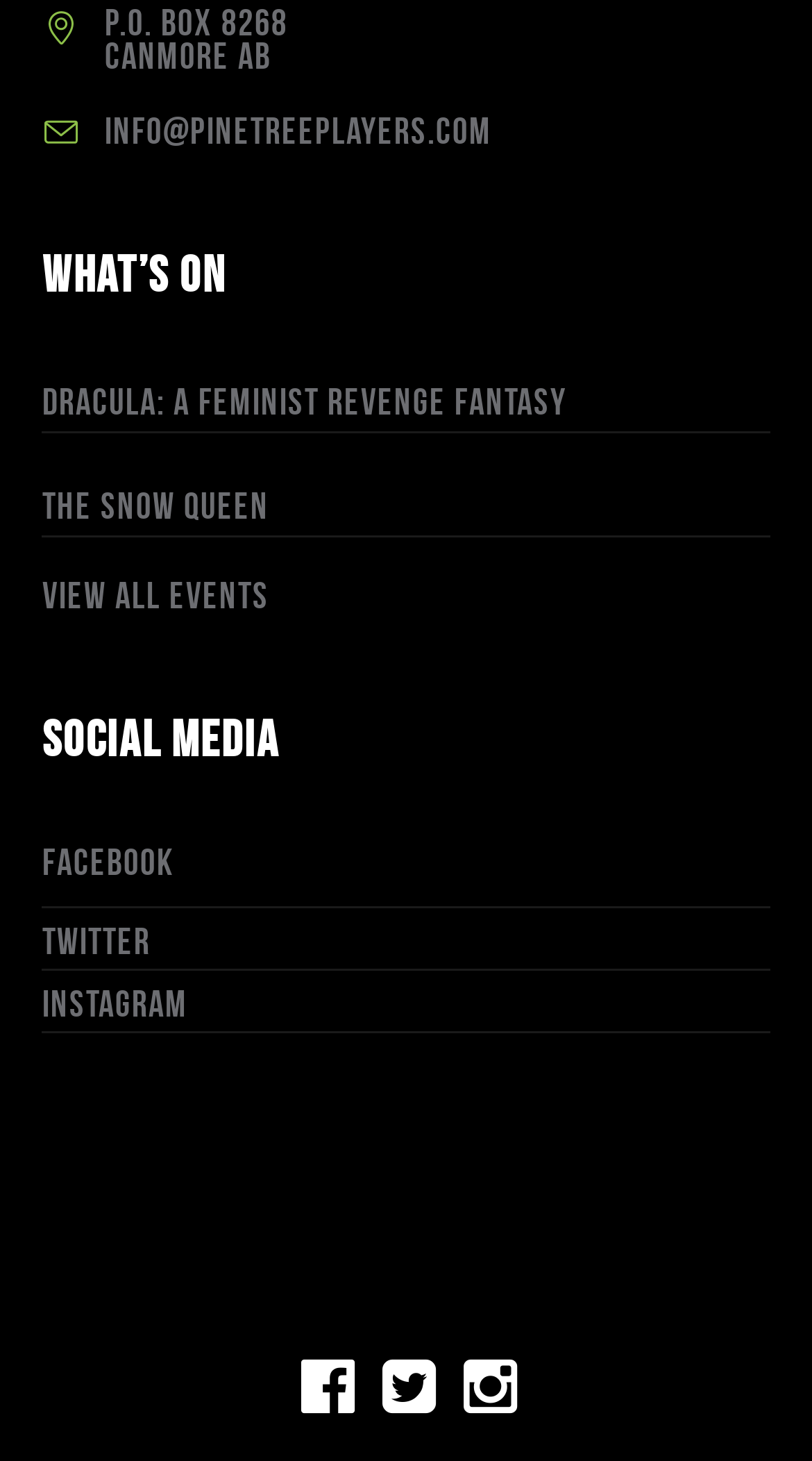What are the dates of the second event?
Please respond to the question with a detailed and well-explained answer.

I found the dates of the second event by looking at the static text elements under the 'The Snow Queen' heading, which contain the dates '07/10/2024 - 07/21/2024'.